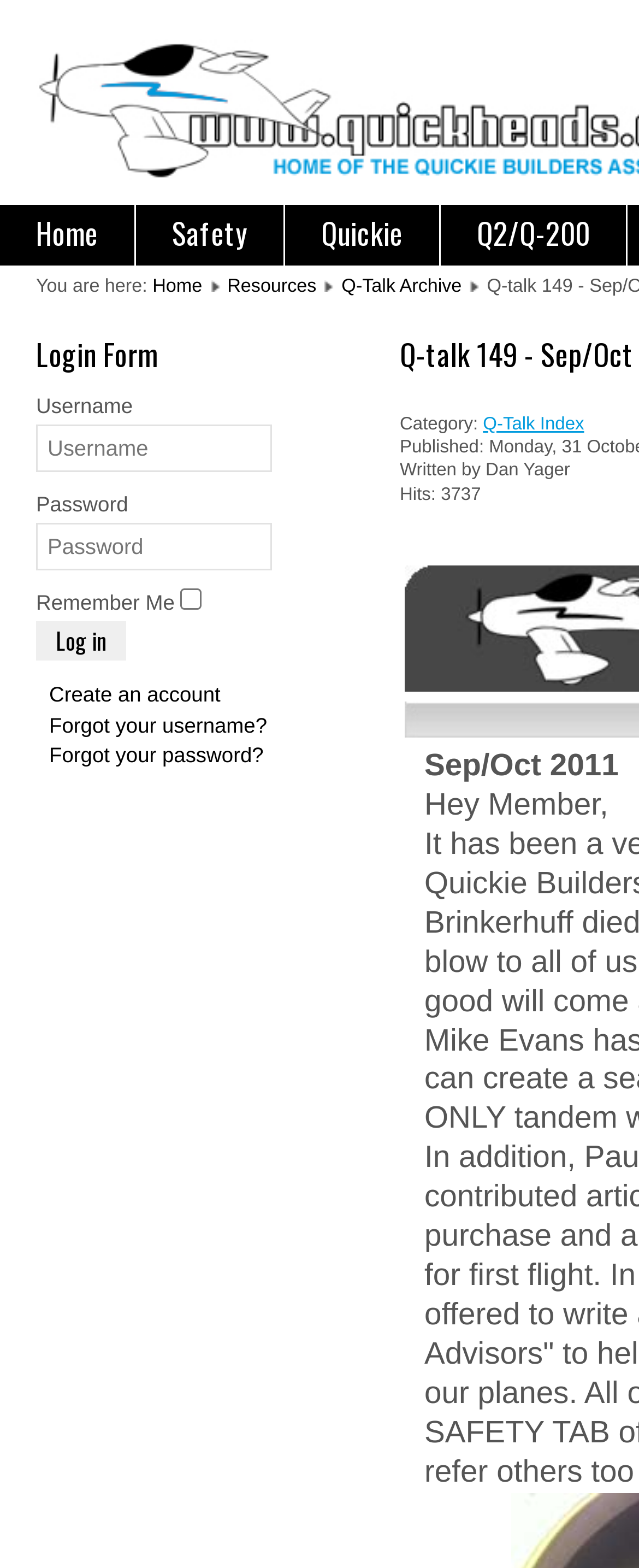Please specify the bounding box coordinates of the clickable region to carry out the following instruction: "Fill in the Username field". The coordinates should be four float numbers between 0 and 1, in the format [left, top, right, bottom].

[0.056, 0.271, 0.426, 0.301]